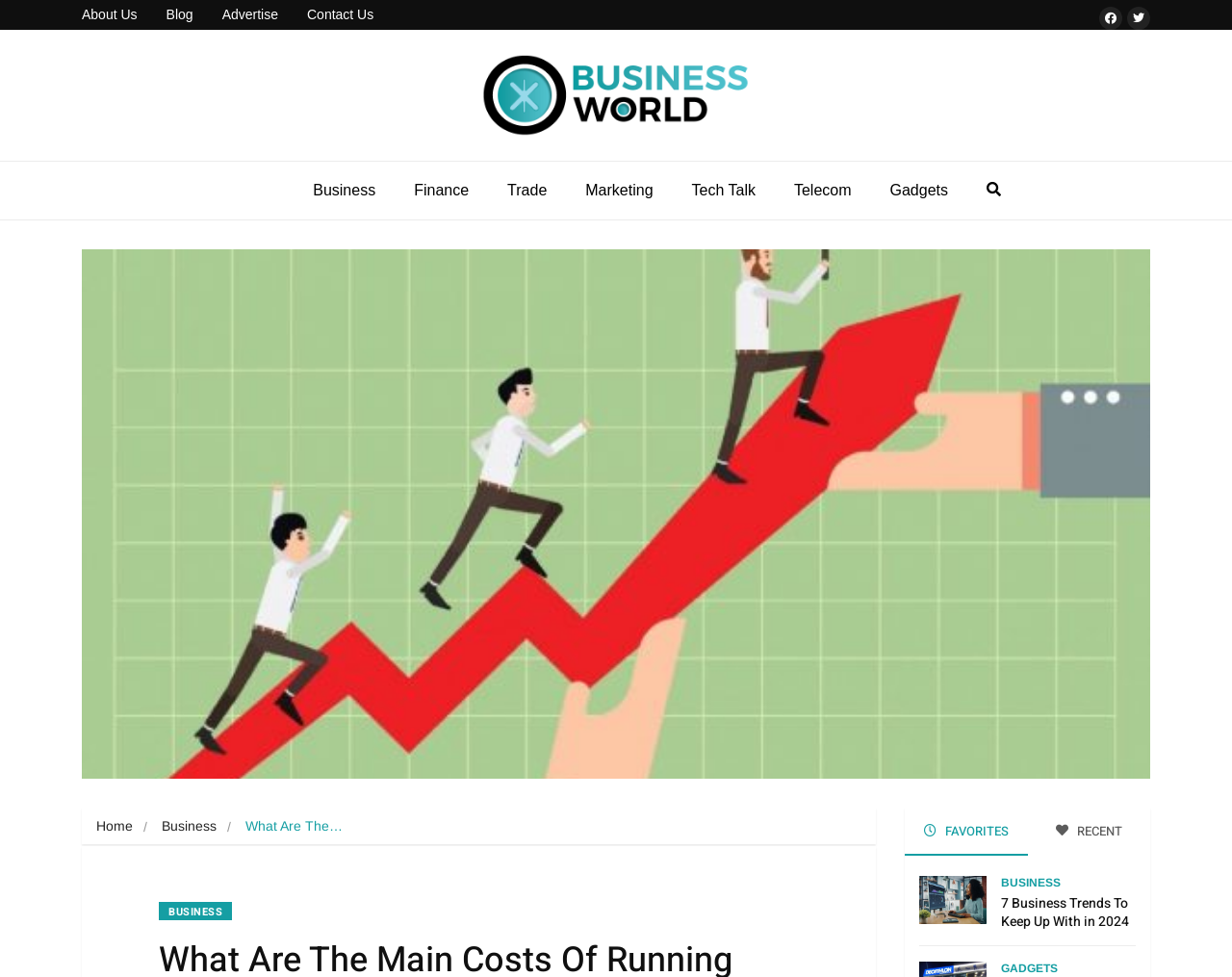Extract the top-level heading from the webpage and provide its text.

What Are The Main Costs Of Running And Growing Your Business?